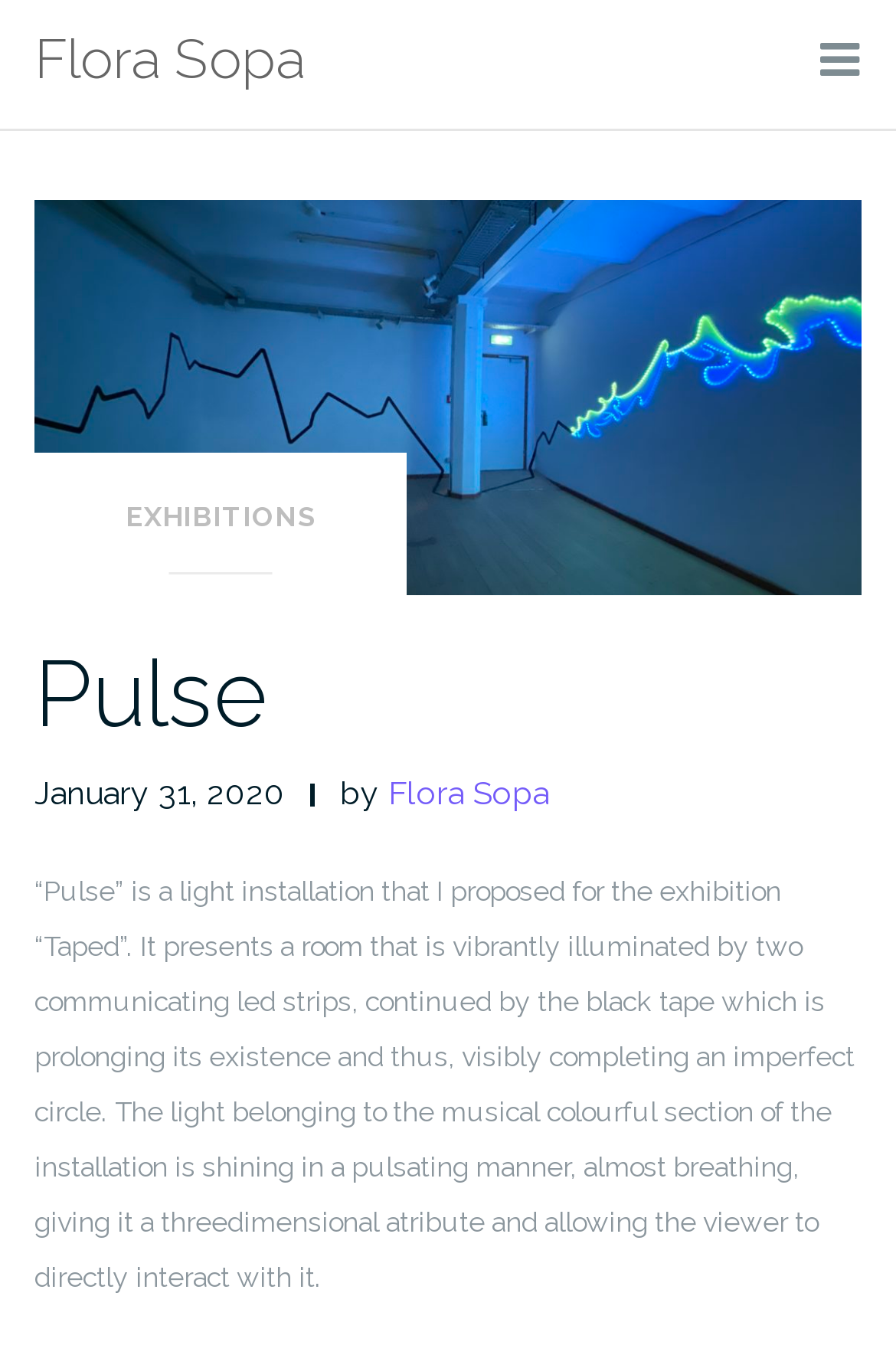Determine the bounding box coordinates of the UI element described by: "parent_node: EXHIBITIONS".

[0.038, 0.277, 0.962, 0.305]